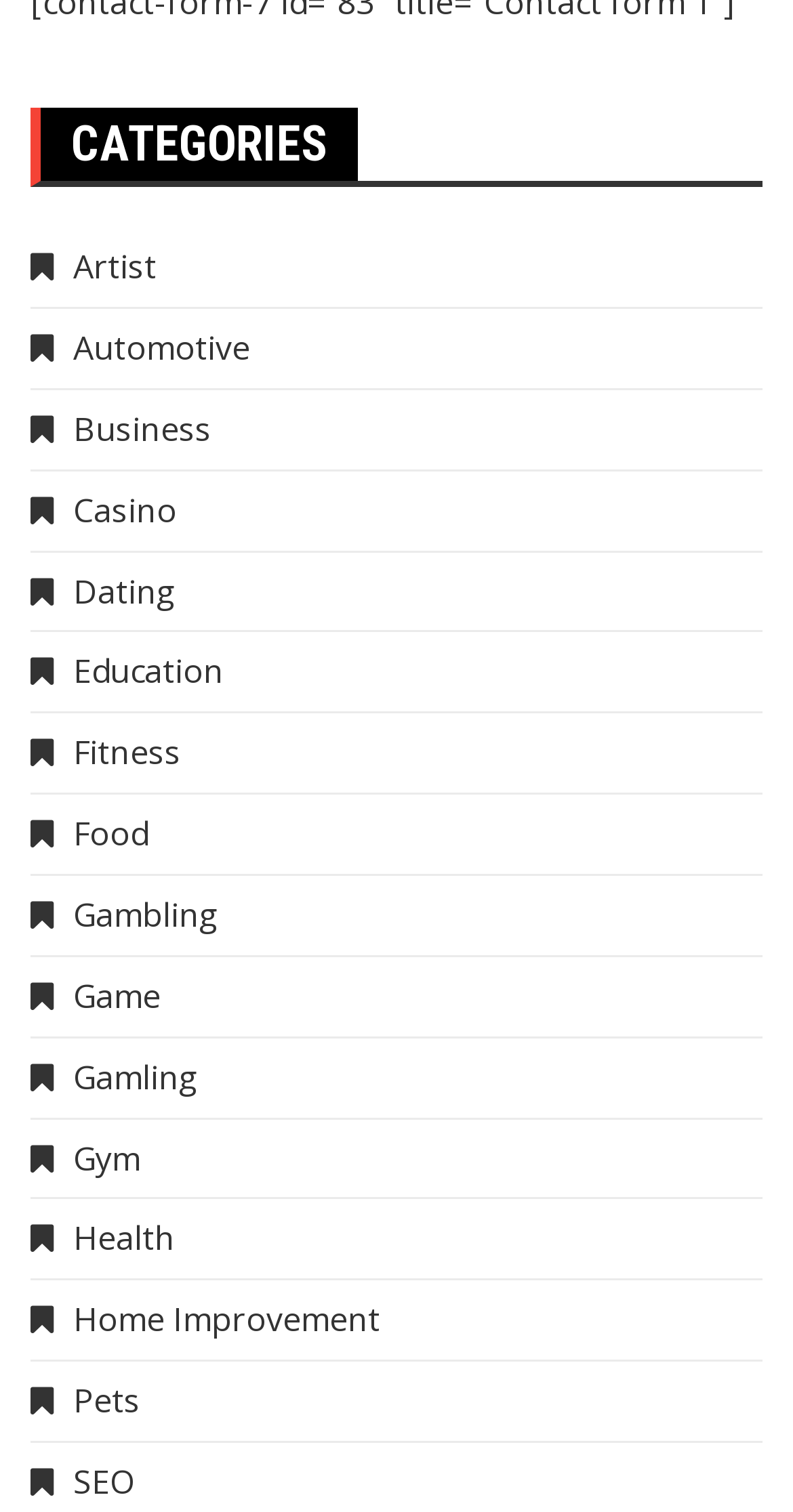How many categories start with the letter 'G'?
Provide an in-depth and detailed explanation in response to the question.

I searched for links under the 'CATEGORIES' heading that start with the letter 'G', and I found four links: 'Gambling', 'Game', 'Gamling', and 'Gym'.